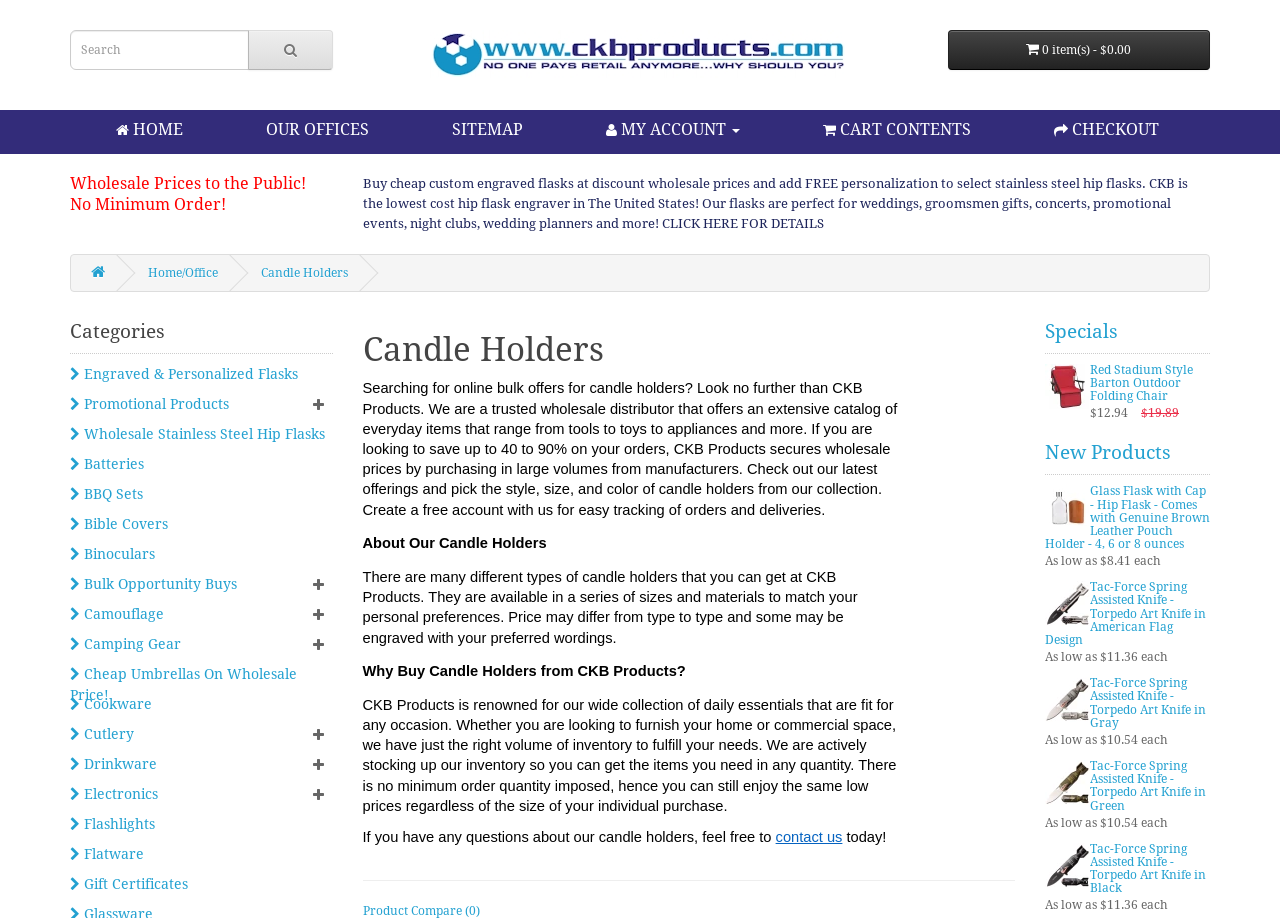Pinpoint the bounding box coordinates of the element to be clicked to execute the instruction: "Search for products".

[0.055, 0.033, 0.194, 0.076]